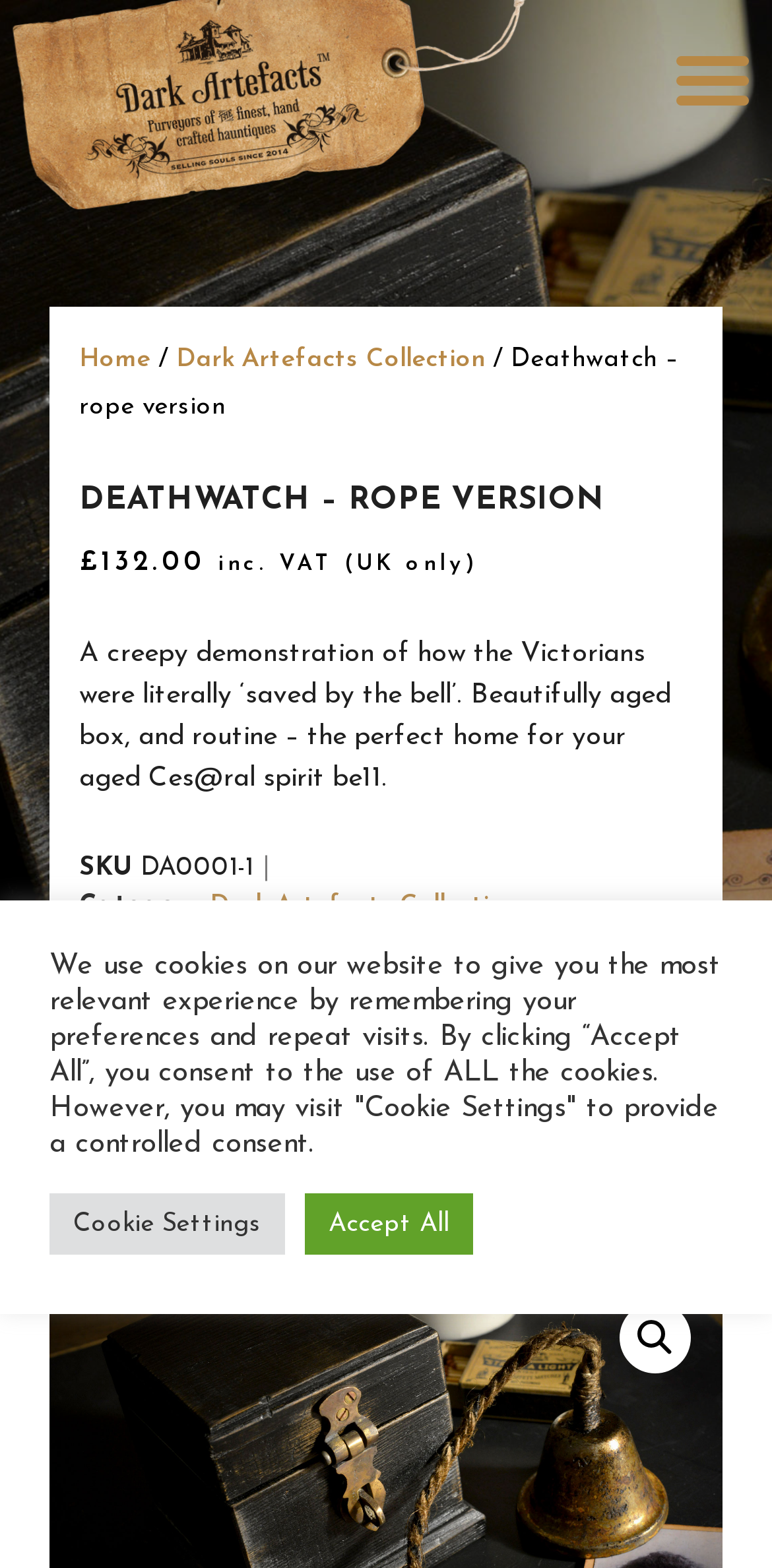Can you specify the bounding box coordinates of the area that needs to be clicked to fulfill the following instruction: "Toggle the menu"?

[0.846, 0.013, 1.0, 0.088]